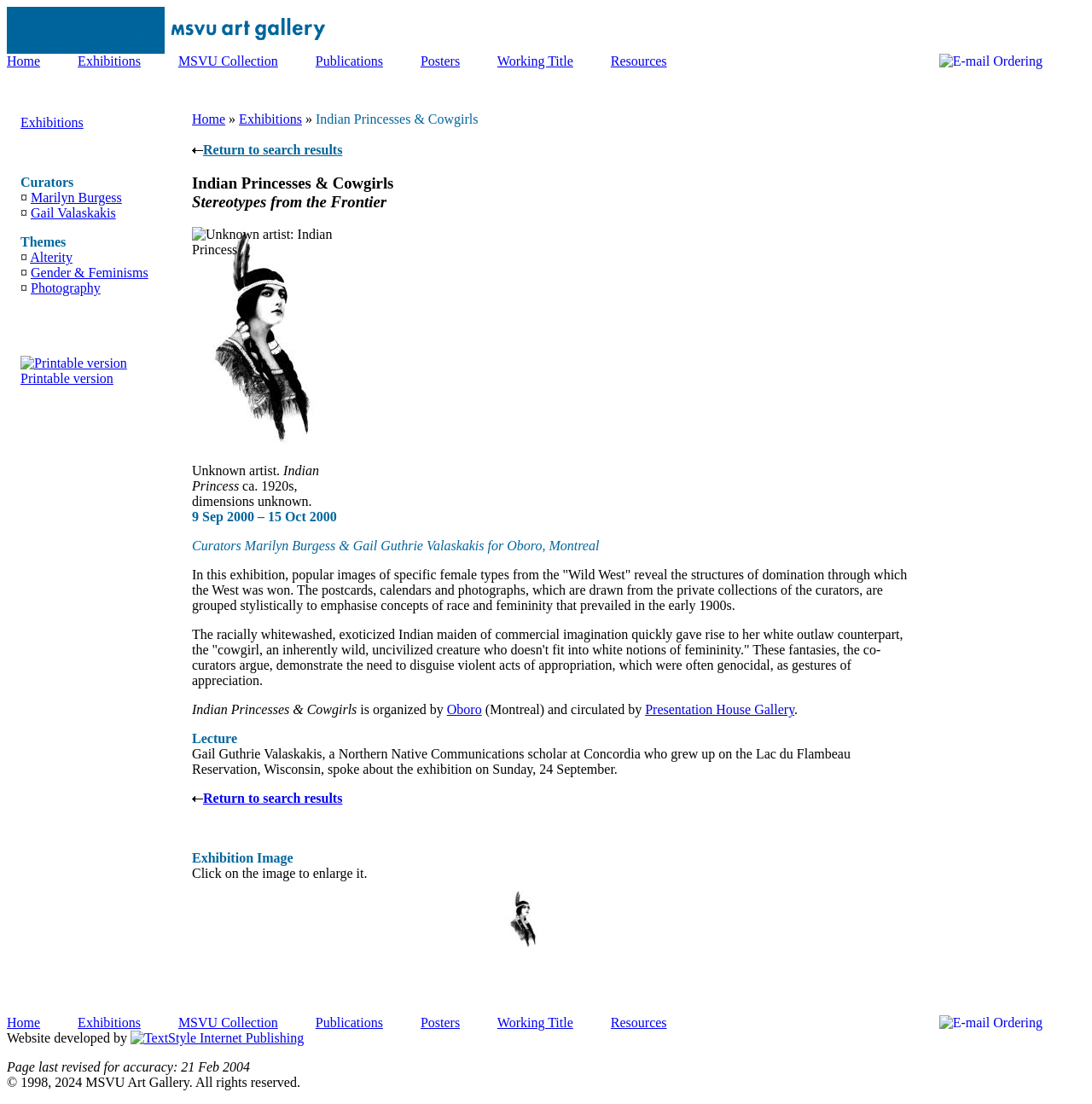Determine the bounding box coordinates of the clickable element to complete this instruction: "View the 'Indian Princesses & Cowgirls' exhibition". Provide the coordinates in the format of four float numbers between 0 and 1, [left, top, right, bottom].

[0.176, 0.157, 0.844, 0.191]